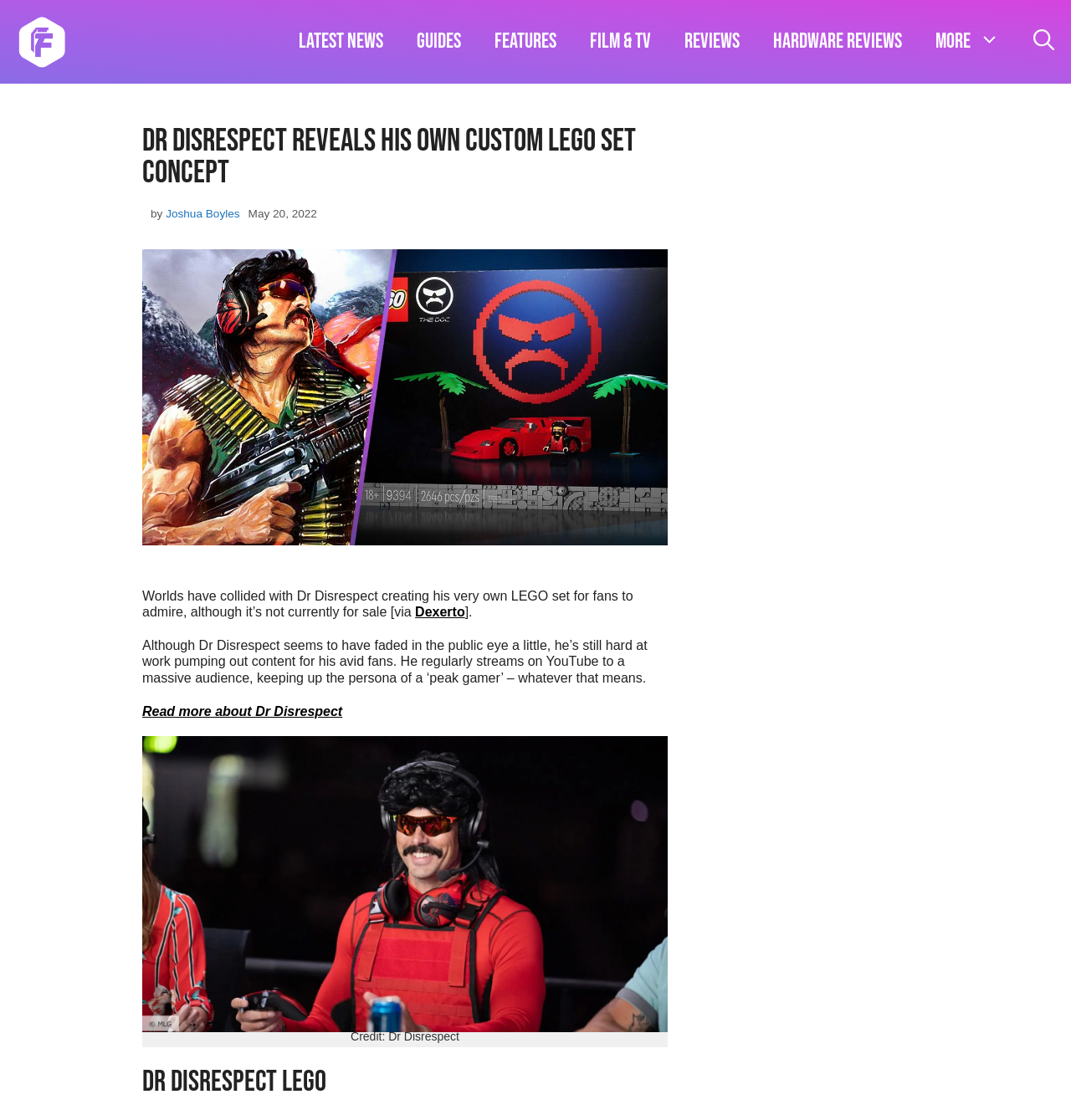Who is the author of the article?
Utilize the image to construct a detailed and well-explained answer.

The author of the article is mentioned in the link element on the webpage, which is Joshua Boyles.